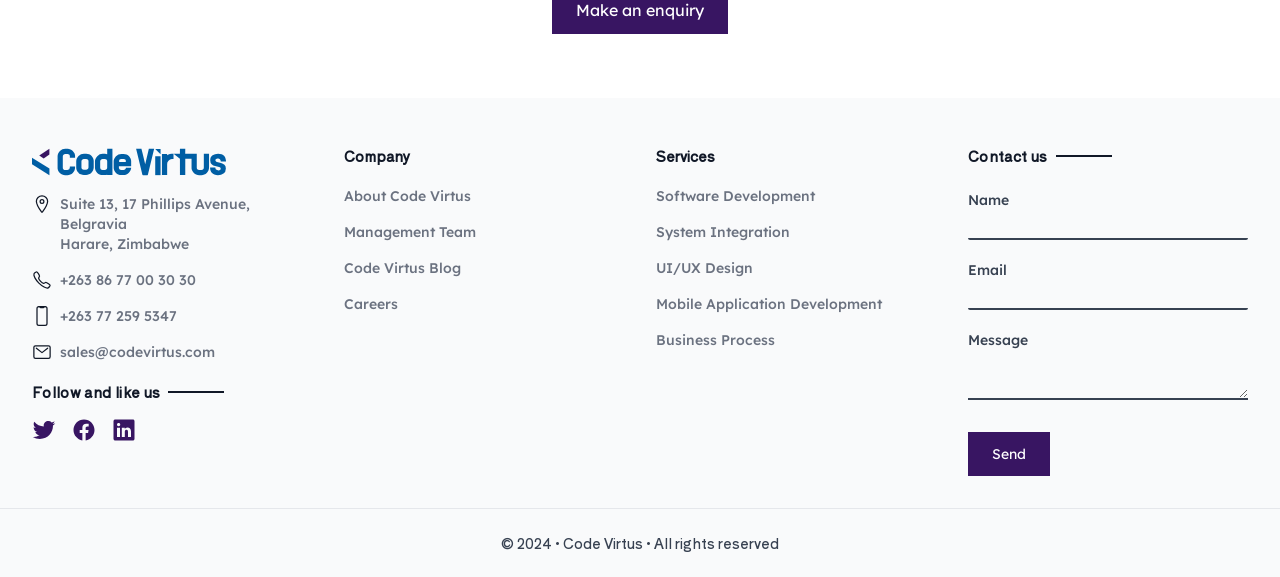With reference to the image, please provide a detailed answer to the following question: What is the location of the company?

The company location is mentioned in the address section, which includes the street address 'Suite 13, 17 Phillips Avenue, Belgravia Harare, Zimbabwe'.